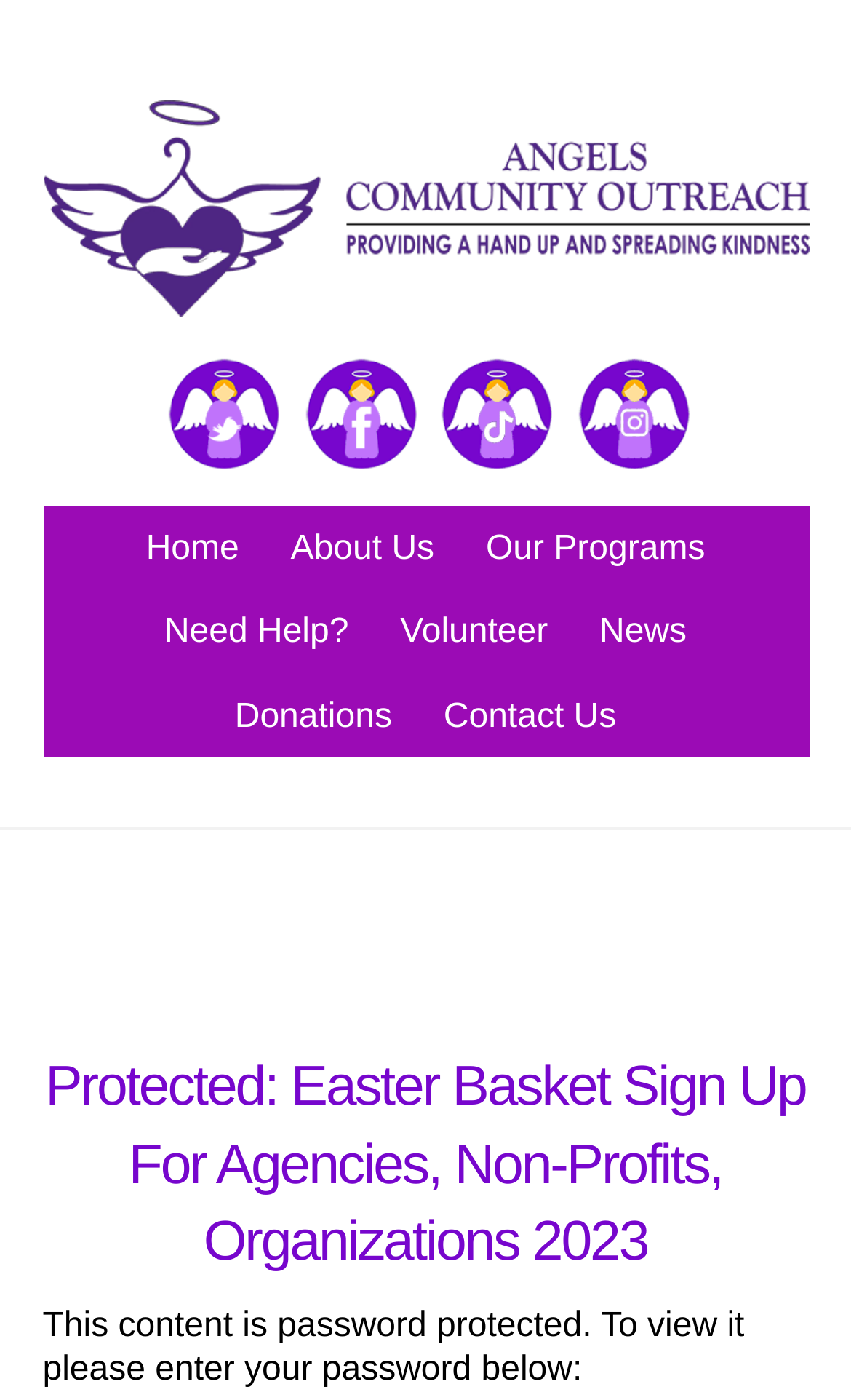Give an extensive and precise description of the webpage.

The webpage appears to be a sign-up page for Easter baskets specifically designed for agencies, non-profits, and organizations that help low-income children and teens. 

At the top left corner, there is a logo of "Angels Outreach" accompanied by a link to the organization's website. Below the logo, there are social media links to Twitter, Facebook, TikTok, and Instagram, each with its respective icon.

The main navigation menu is located below the social media links, featuring options such as "Home", "About Us", "Our Programs", and more. 

On the right side of the navigation menu, there are additional links, including "Need Help?", "Volunteer", "News", and "Donations". 

Further down the page, there is a "Contact Us" link, followed by a password-protected section. This section contains a heading that reads "Easter Basket Sign Up For Agencies, Non-Profits, Organizations 2023" and a message stating that the content is password-protected, with a prompt to enter a password to view the content.